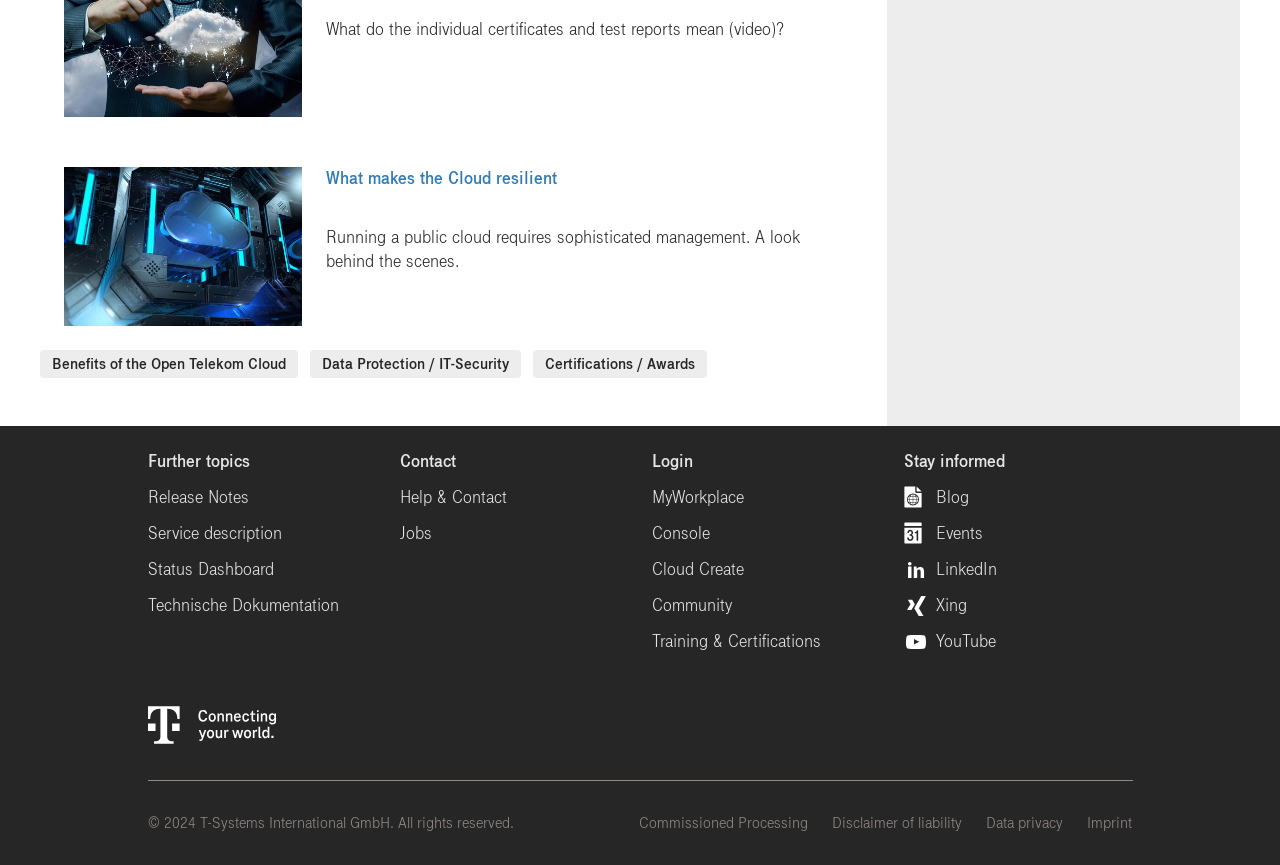What is the main topic of the links in the 'Further topics' section?
Refer to the image and provide a one-word or short phrase answer.

Cloud services